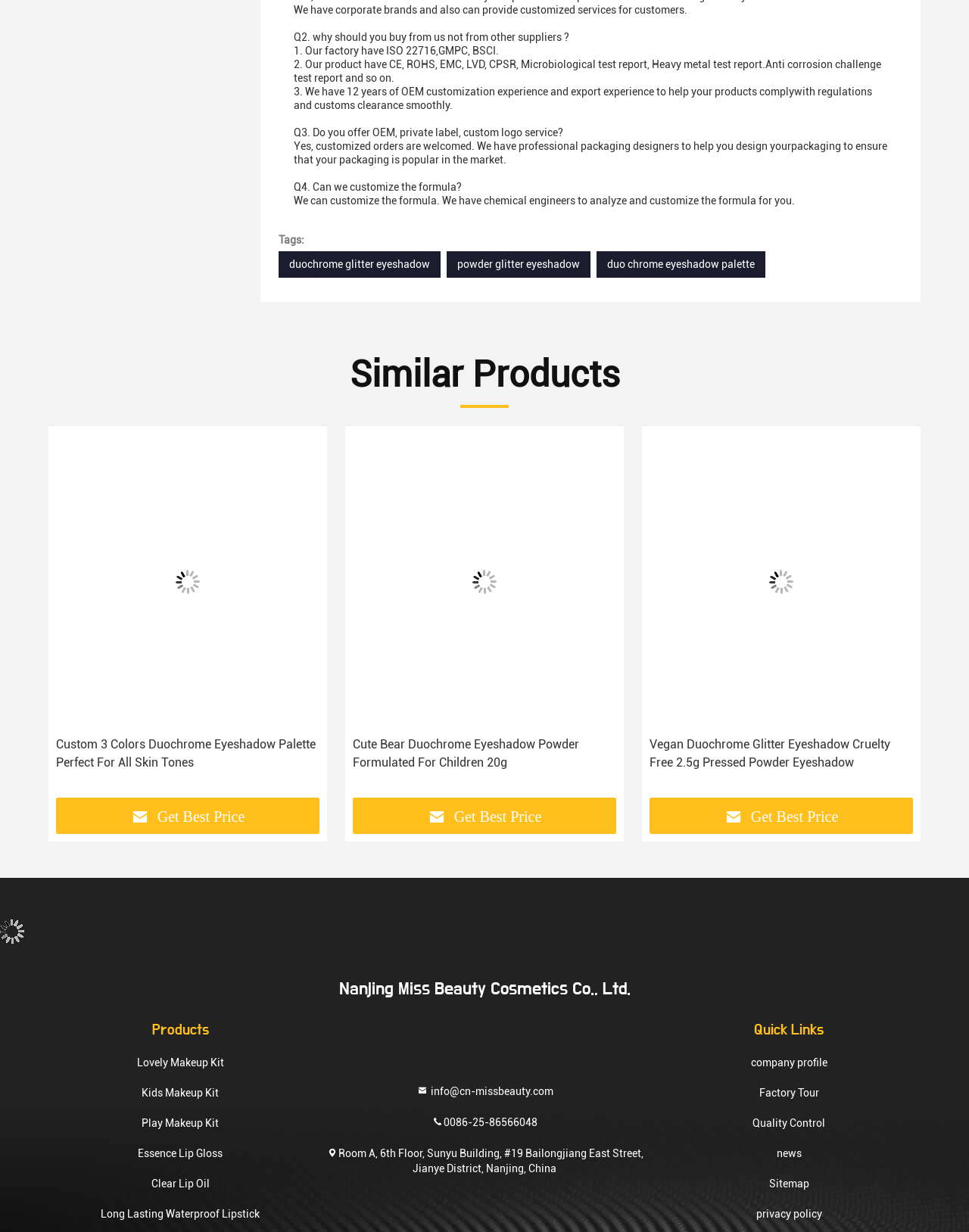Identify the bounding box coordinates of the specific part of the webpage to click to complete this instruction: "Click on 'AJR'".

None